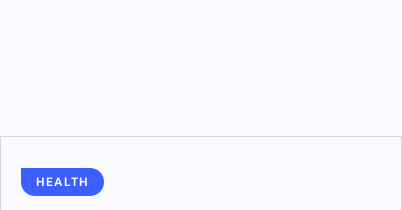What topic is the website likely focused on?
Refer to the image and offer an in-depth and detailed answer to the question.

The button is labeled 'HEALTH' and is designed to lead to additional resources, articles, or features that promote well-being, which suggests that the website is likely focused on health-related topics.